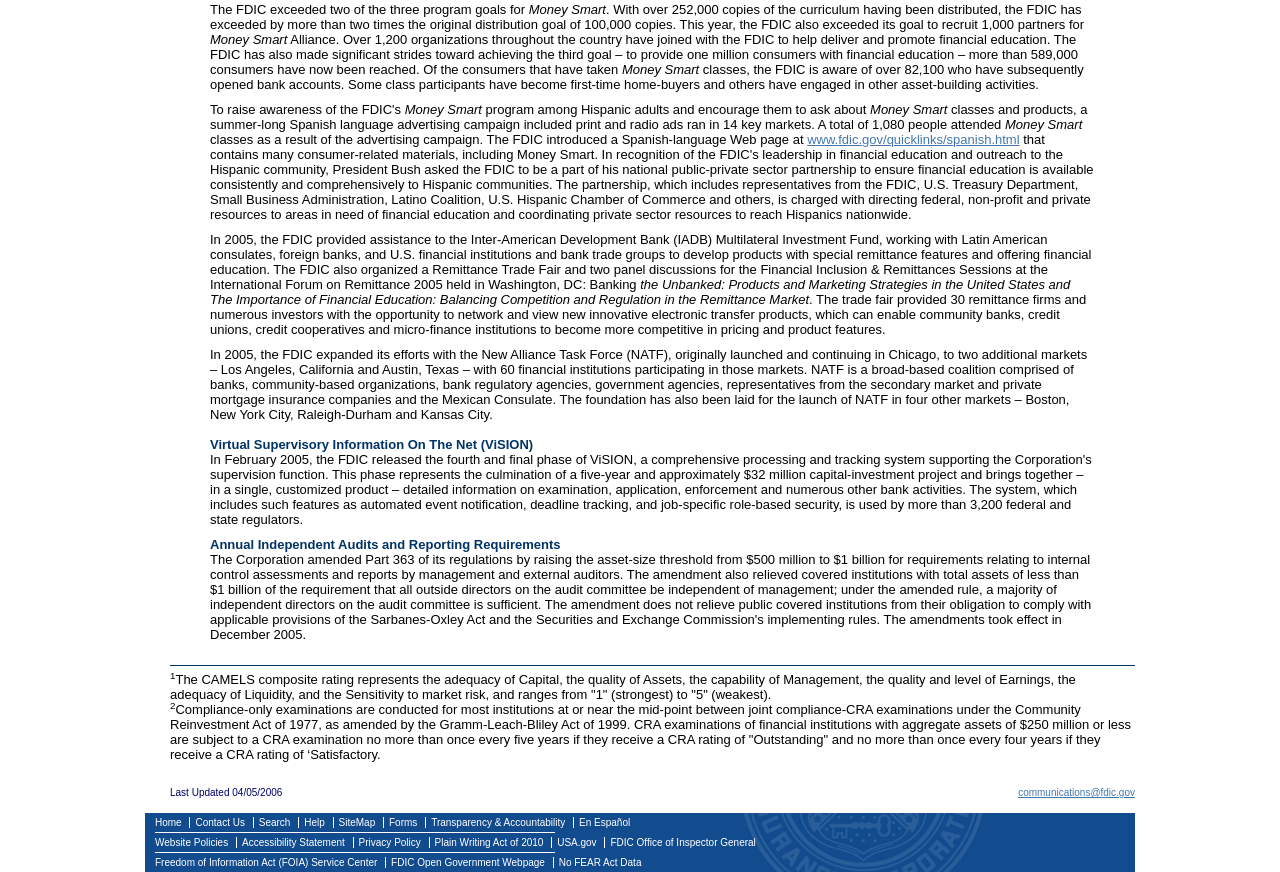Please identify the bounding box coordinates of the element that needs to be clicked to perform the following instruction: "Visit the 'Contact Us' page".

[0.148, 0.937, 0.195, 0.95]